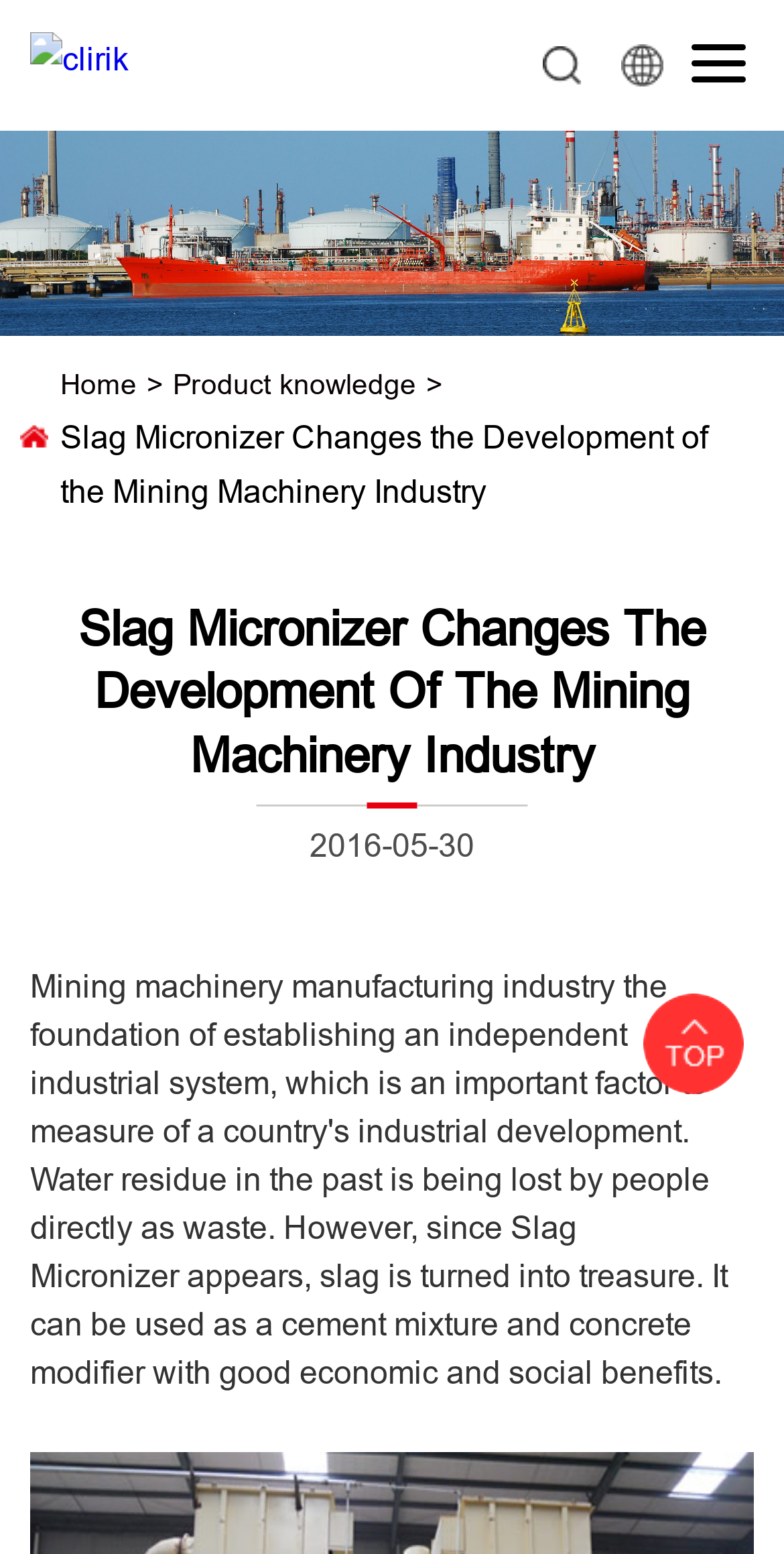Bounding box coordinates should be in the format (top-left x, top-left y, bottom-right x, bottom-right y) and all values should be floating point numbers between 0 and 1. Determine the bounding box coordinate for the UI element described as: Product knowledge

[0.221, 0.236, 0.577, 0.257]